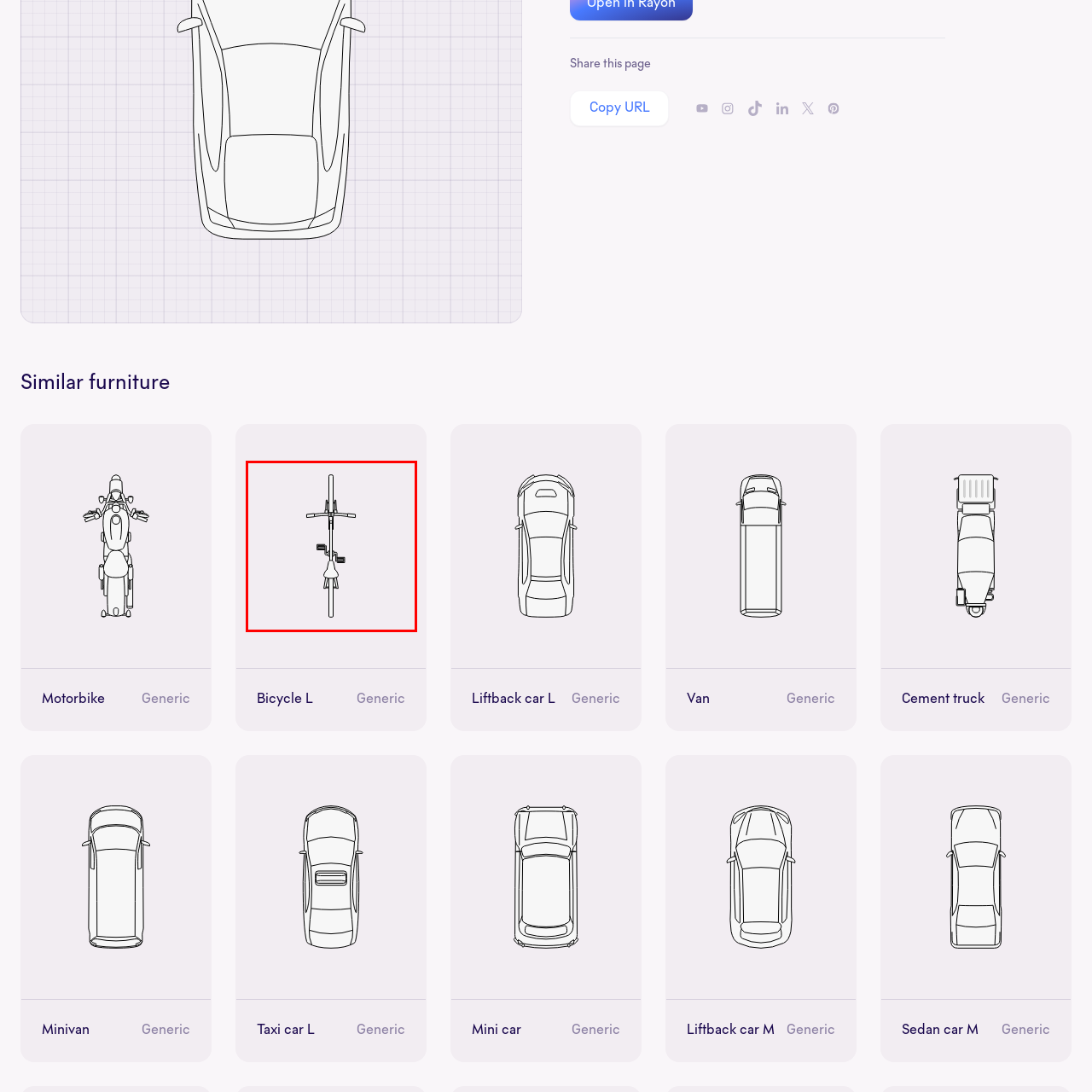Concentrate on the image section marked by the red rectangle and answer the following question comprehensively, using details from the image: What style is the illustration presented in?

The illustration is presented in a minimalist line-art style because the caption describes it as a clean and minimalist line-art style, which highlights the geometric shapes and symmetry of the bicycle.